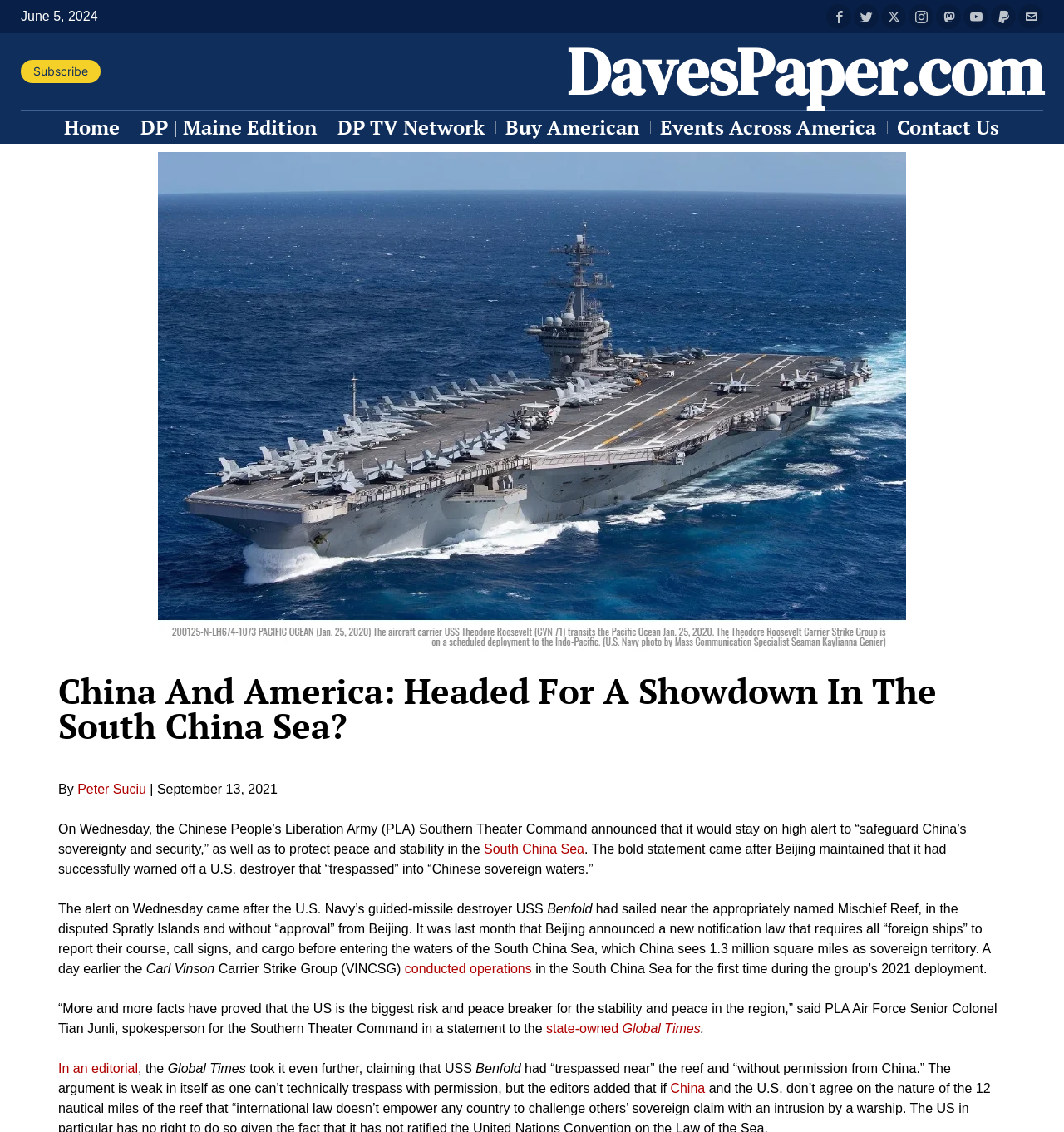Locate the bounding box coordinates of the clickable region to complete the following instruction: "Explore South China Sea."

[0.455, 0.744, 0.549, 0.756]